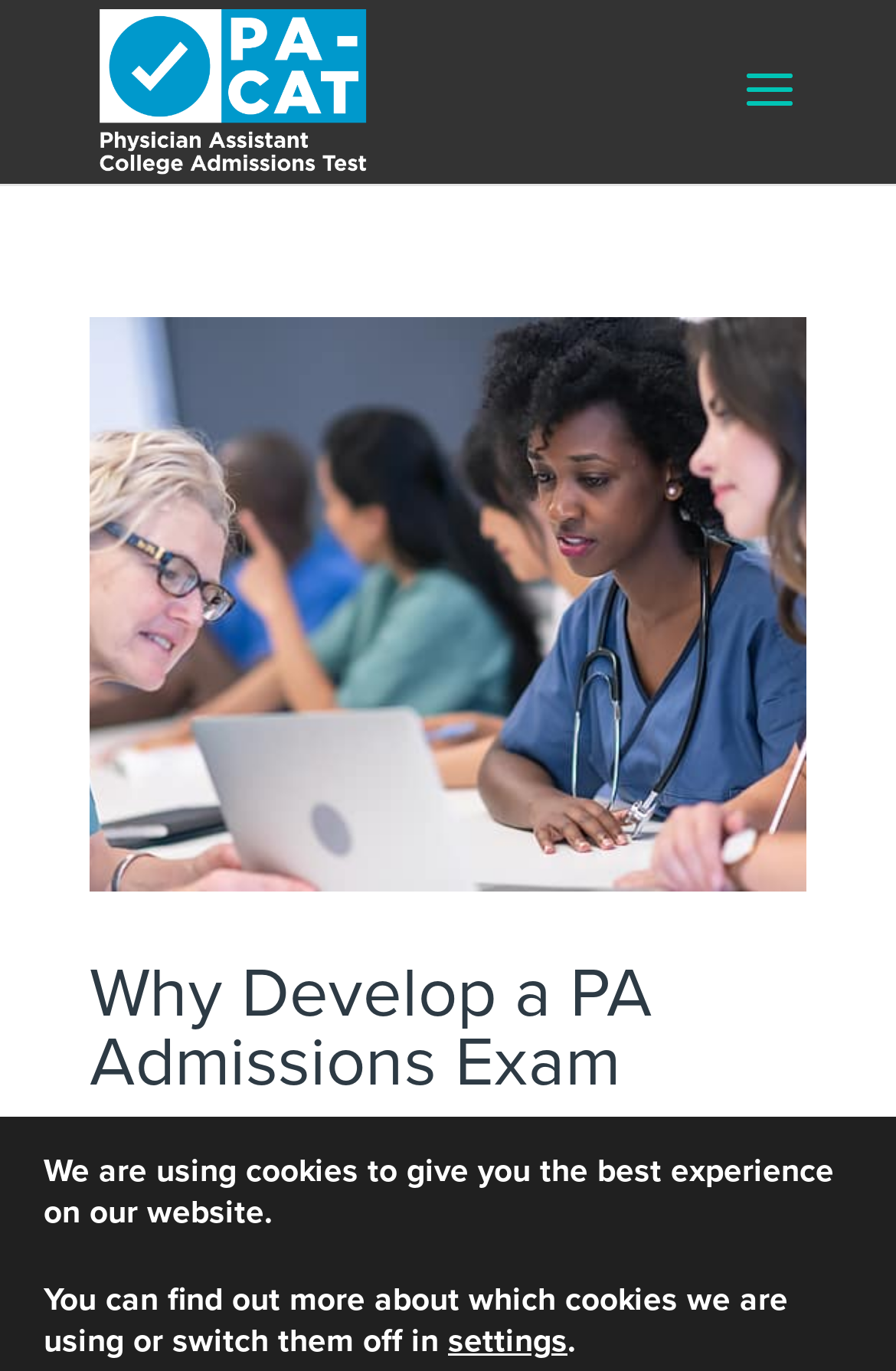Generate a comprehensive description of the webpage.

The webpage is about the development of a PA admissions exam, specifically the Exam Master PA-CAT. At the top-left corner, there is a link and an image, both labeled "Exam Master PA-CAT". Below this, there is a heading that reads "Why Develop a PA Admissions Exam", which spans across most of the top section of the page. 

On the top-right section, there is a date "DEC 2, 2019" followed by a vertical line and a link to "PA EDUCATORS". 

At the bottom of the page, there is a notification about the use of cookies on the website, which is divided into two paragraphs. The first paragraph informs the user that the website is using cookies to provide the best experience. The second paragraph provides more information about the cookies used and offers an option to switch them off. 

To the right of this notification, there is a "settings" button.